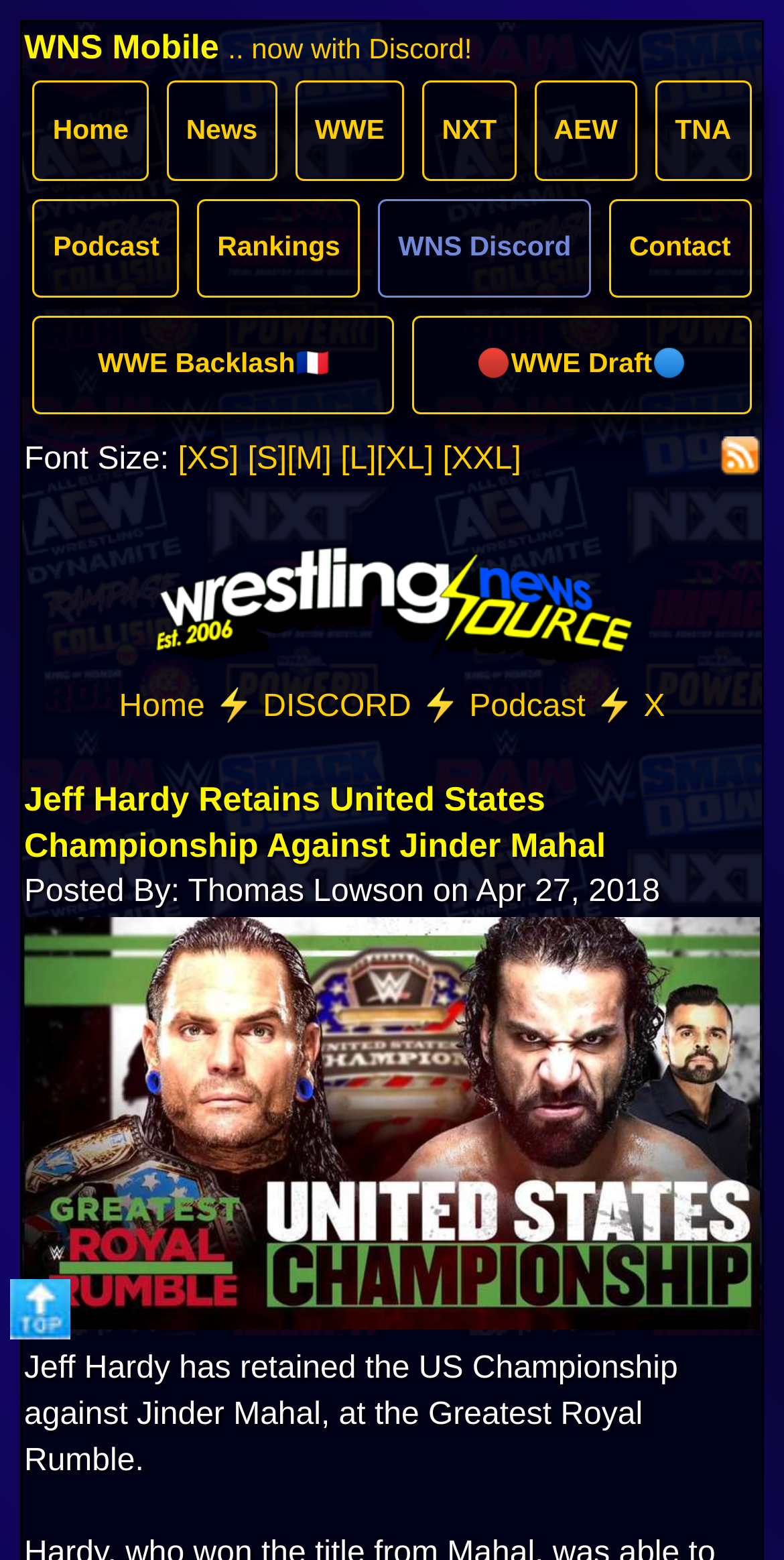Can you find the bounding box coordinates for the element that needs to be clicked to execute this instruction: "Click on the Home link"? The coordinates should be given as four float numbers between 0 and 1, i.e., [left, top, right, bottom].

[0.049, 0.061, 0.223, 0.137]